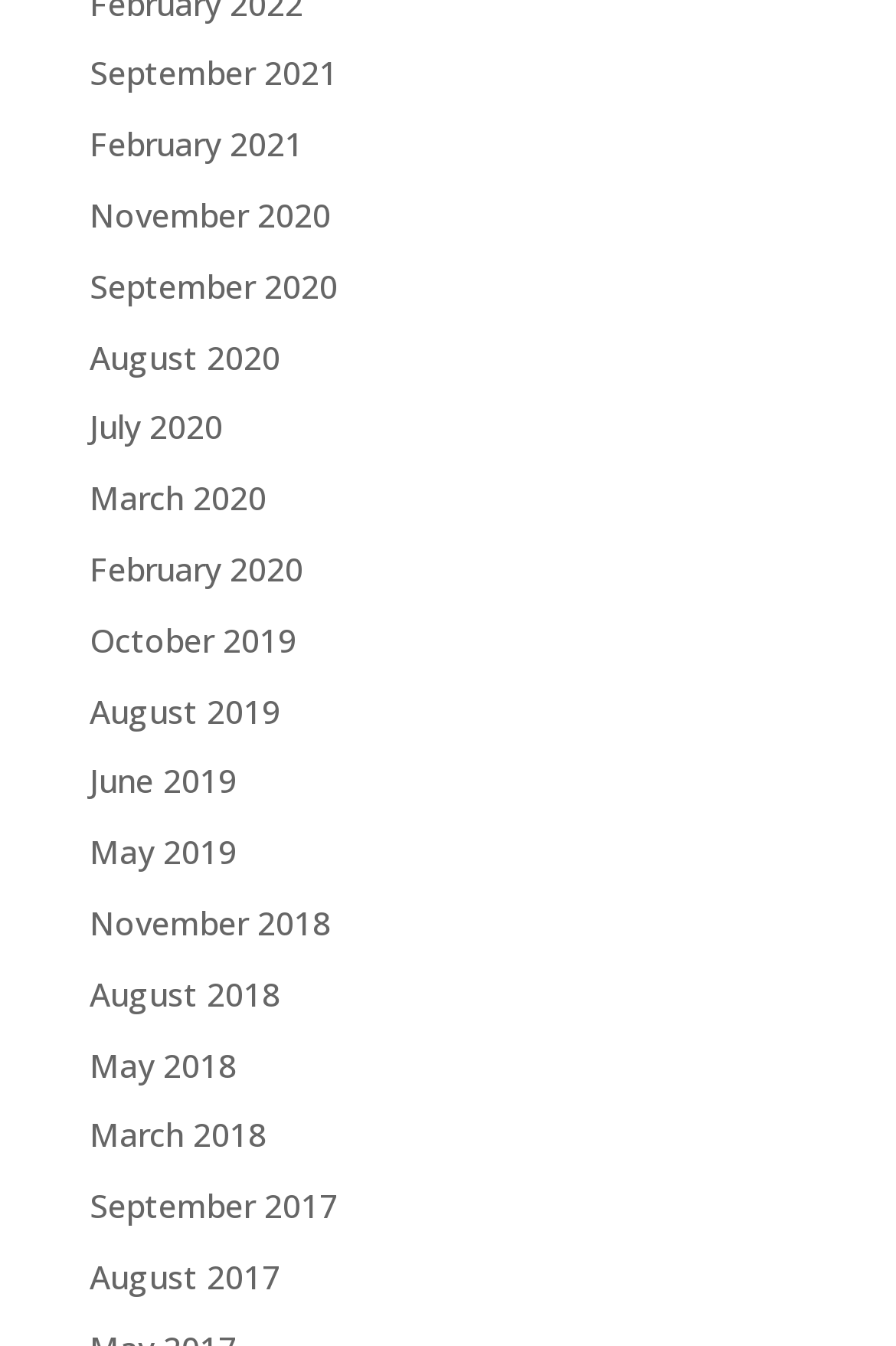Are there any links related to the year 2017?
Based on the image, provide your answer in one word or phrase.

Yes